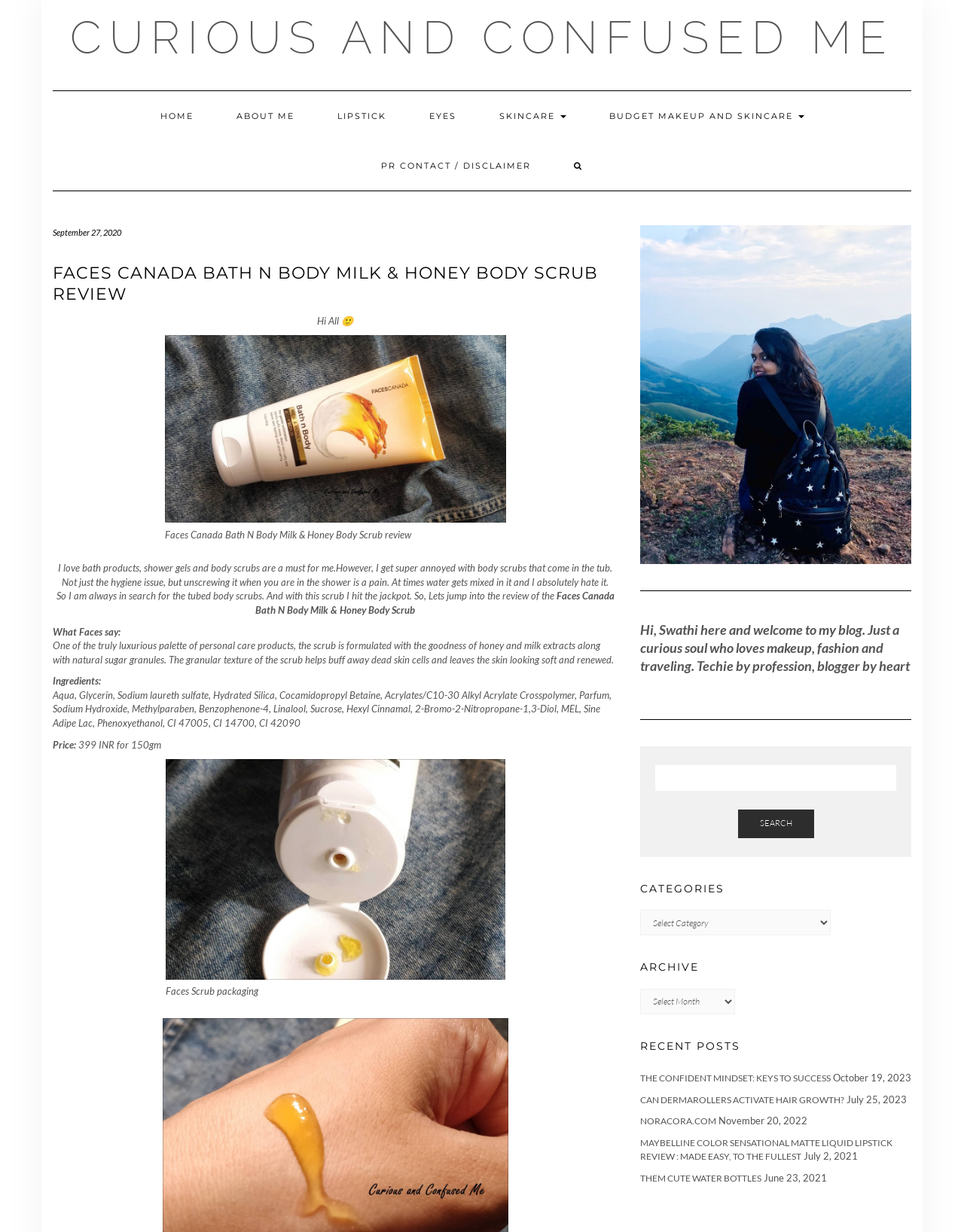How many images are there in the review?
Look at the image and respond to the question as thoroughly as possible.

I counted the number of images in the review by looking at the figure elements, which contain images. There are two figure elements, each containing an image.